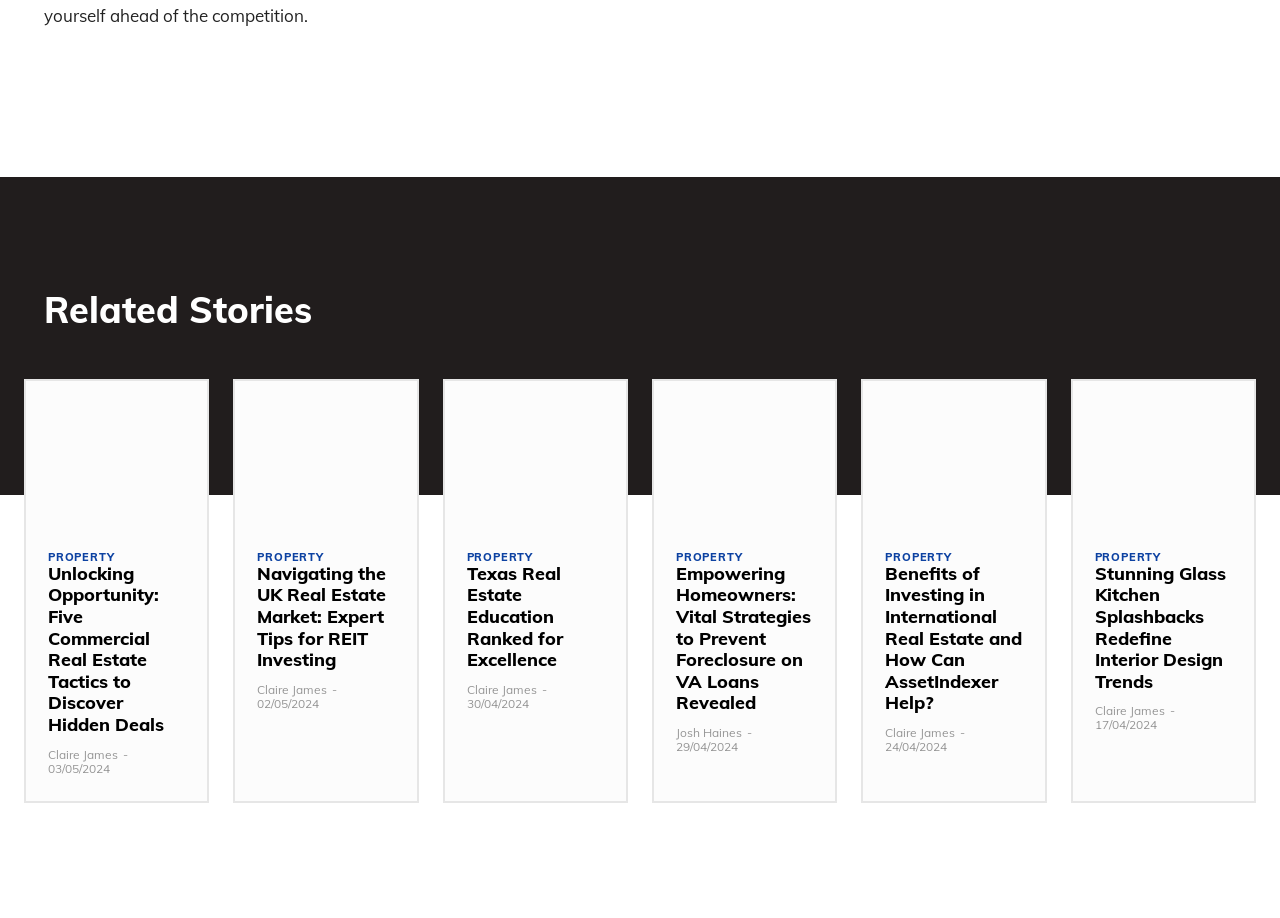What is the category of the first article? Look at the image and give a one-word or short phrase answer.

PROPERTY